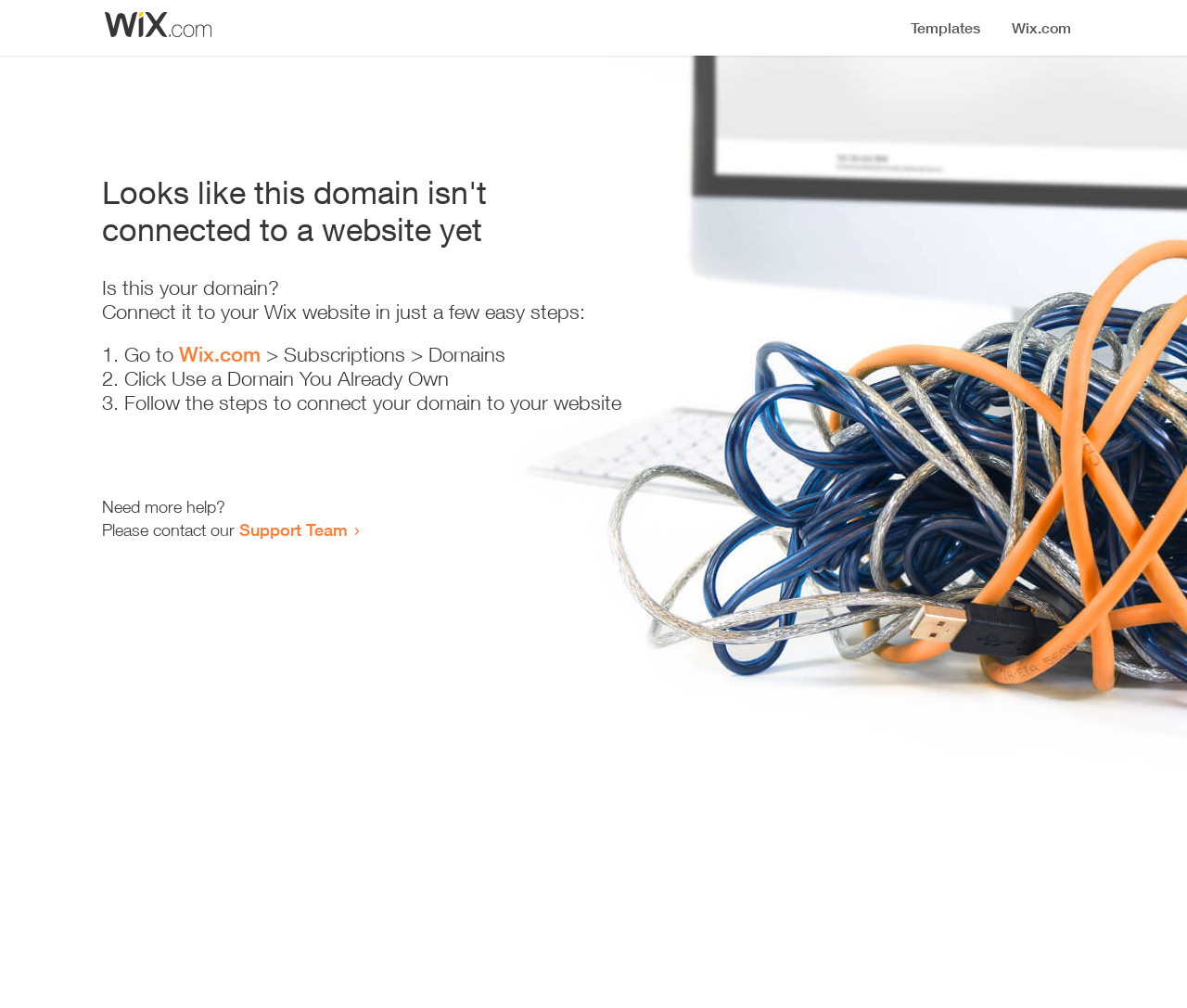How many steps are required to connect the domain to a website?
Please answer the question with a single word or phrase, referencing the image.

3